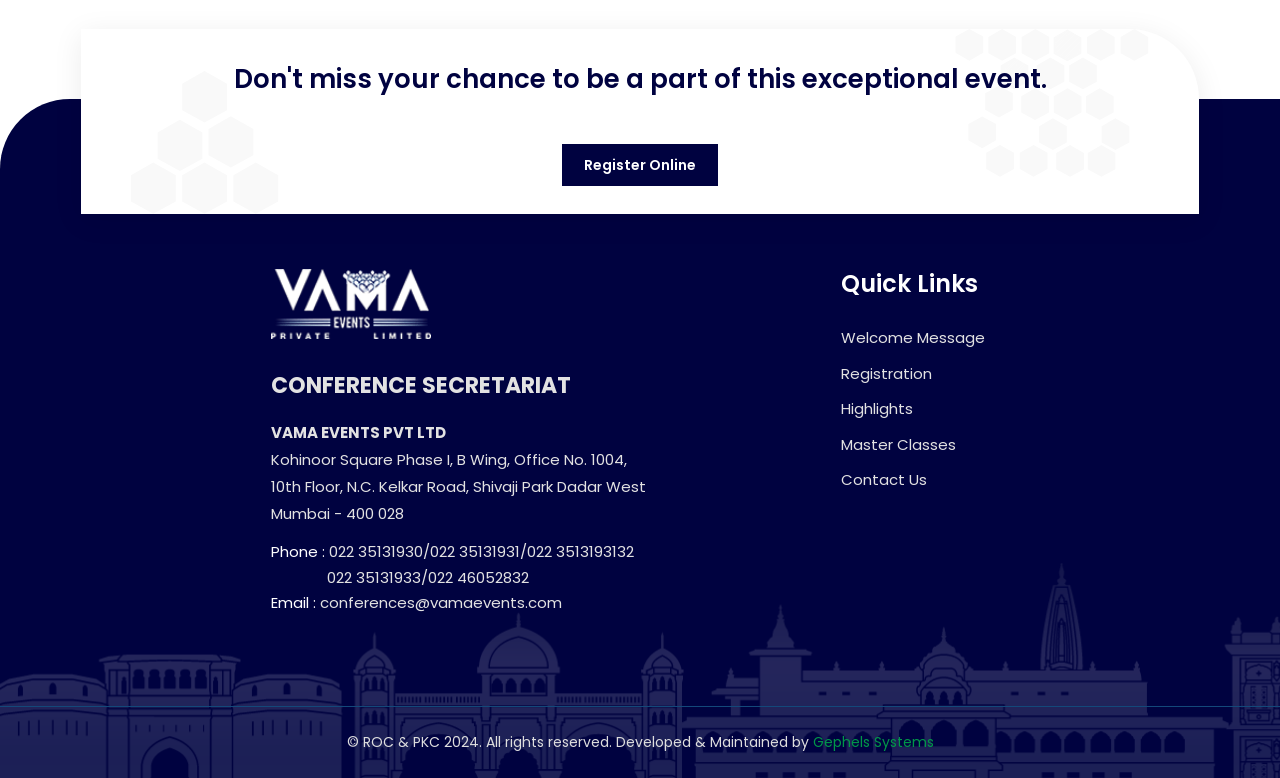Locate the bounding box coordinates of the clickable element to fulfill the following instruction: "Send an email to the conference organizer". Provide the coordinates as four float numbers between 0 and 1 in the format [left, top, right, bottom].

[0.25, 0.761, 0.439, 0.788]